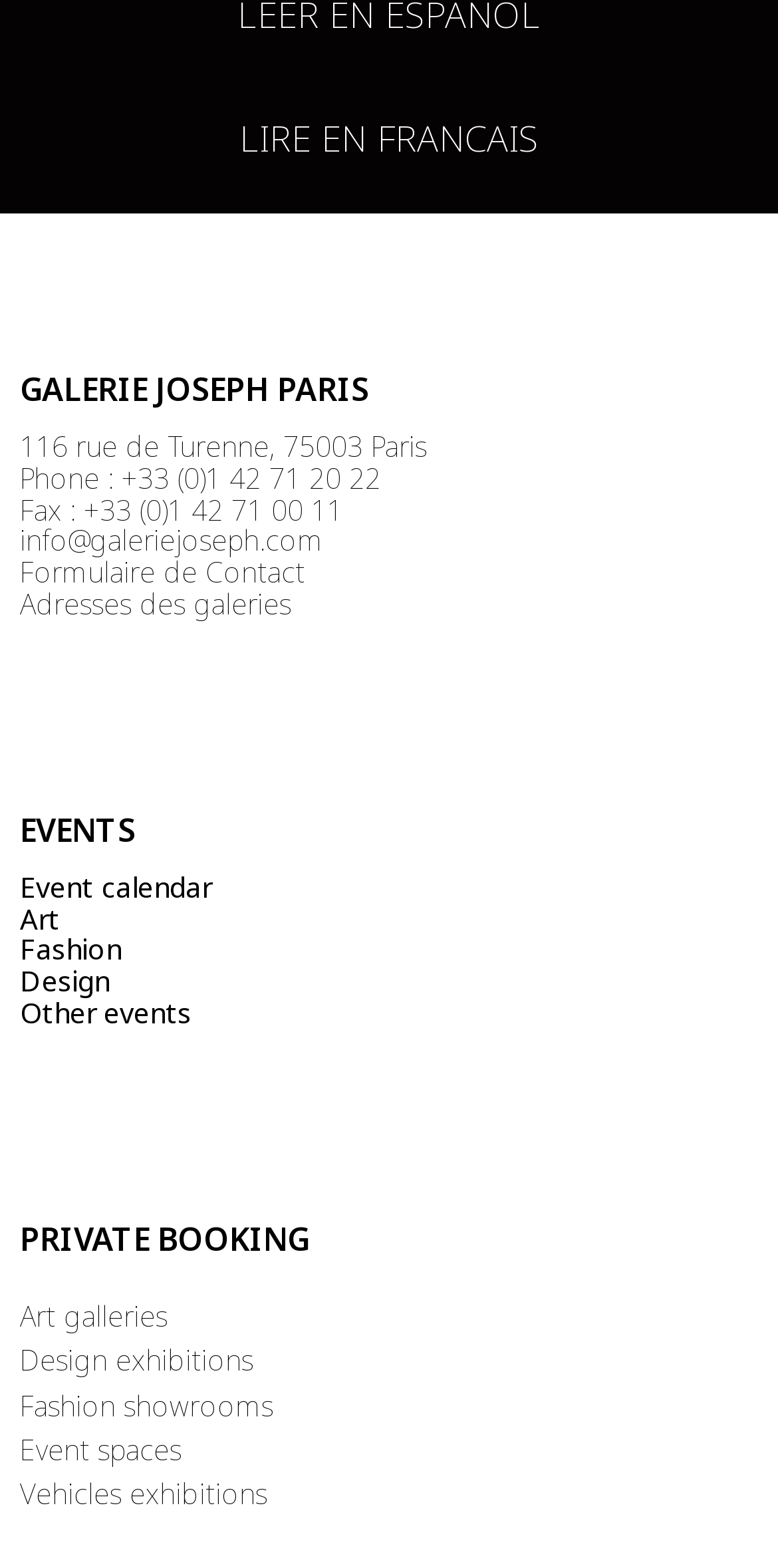Could you find the bounding box coordinates of the clickable area to complete this instruction: "Get directions to the gallery"?

[0.026, 0.272, 0.549, 0.297]